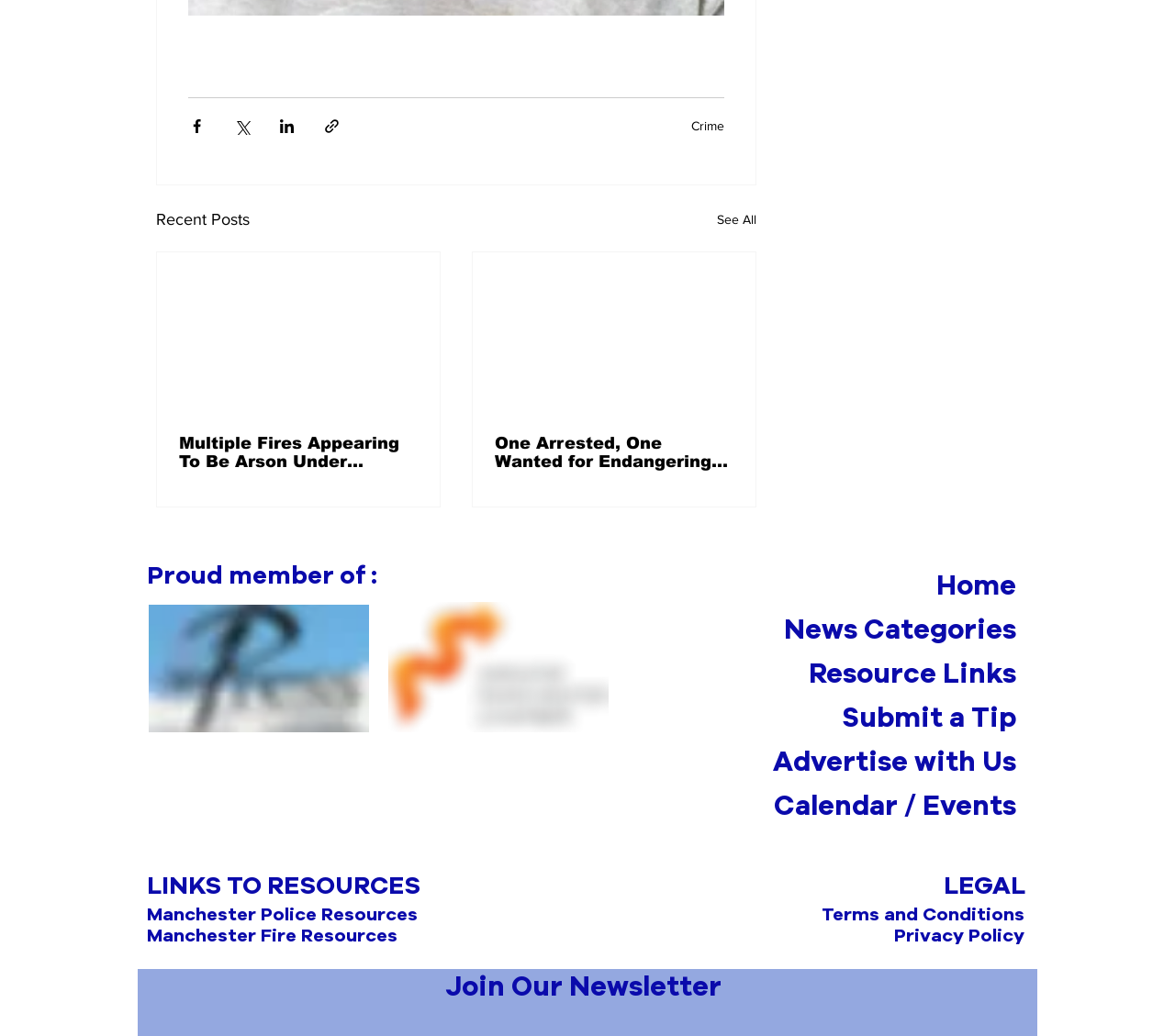Identify and provide the bounding box for the element described by: "News Categories".

[0.608, 0.585, 0.873, 0.628]